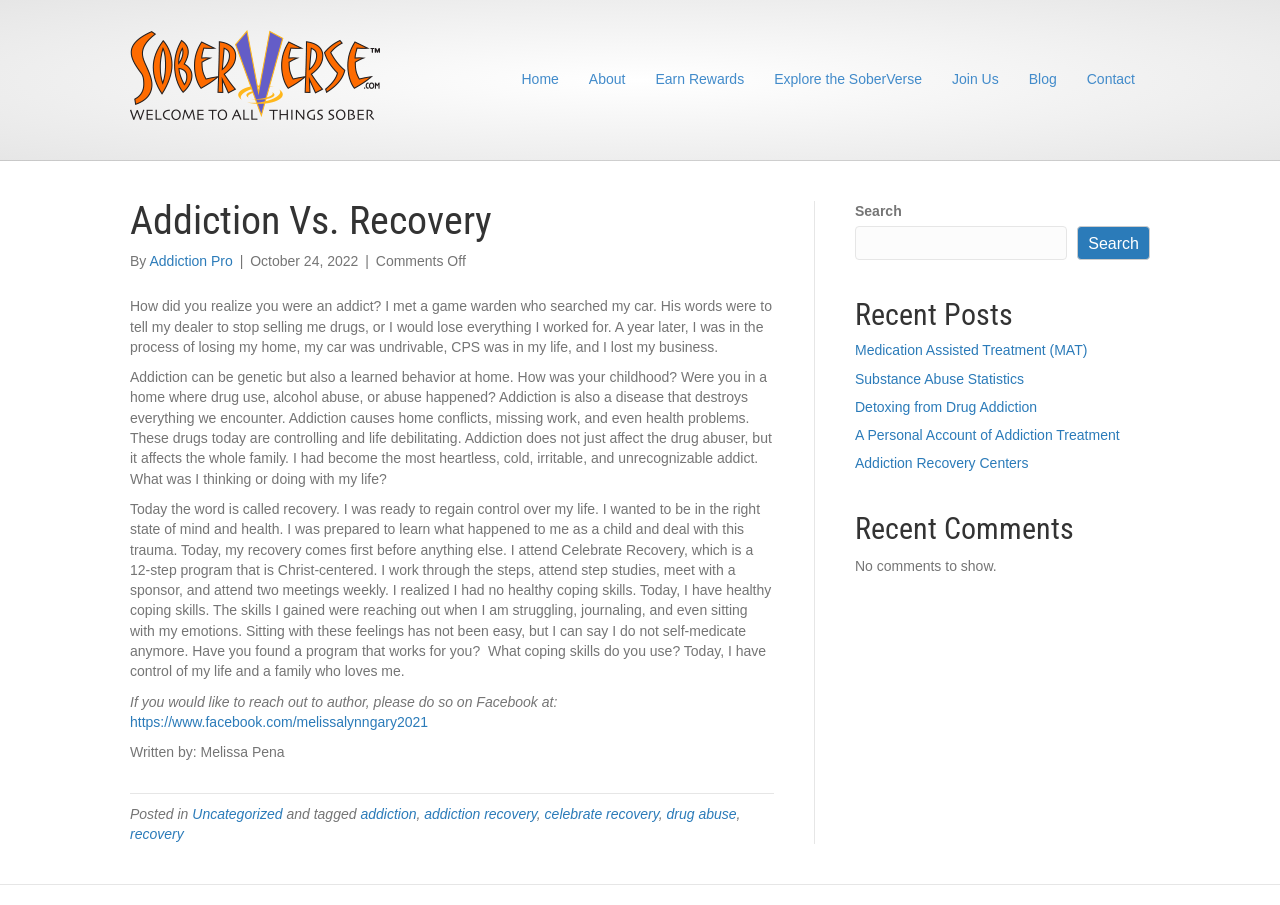Determine the bounding box coordinates of the section to be clicked to follow the instruction: "Check the 'Recent Posts' section". The coordinates should be given as four float numbers between 0 and 1, formatted as [left, top, right, bottom].

[0.668, 0.332, 0.898, 0.365]